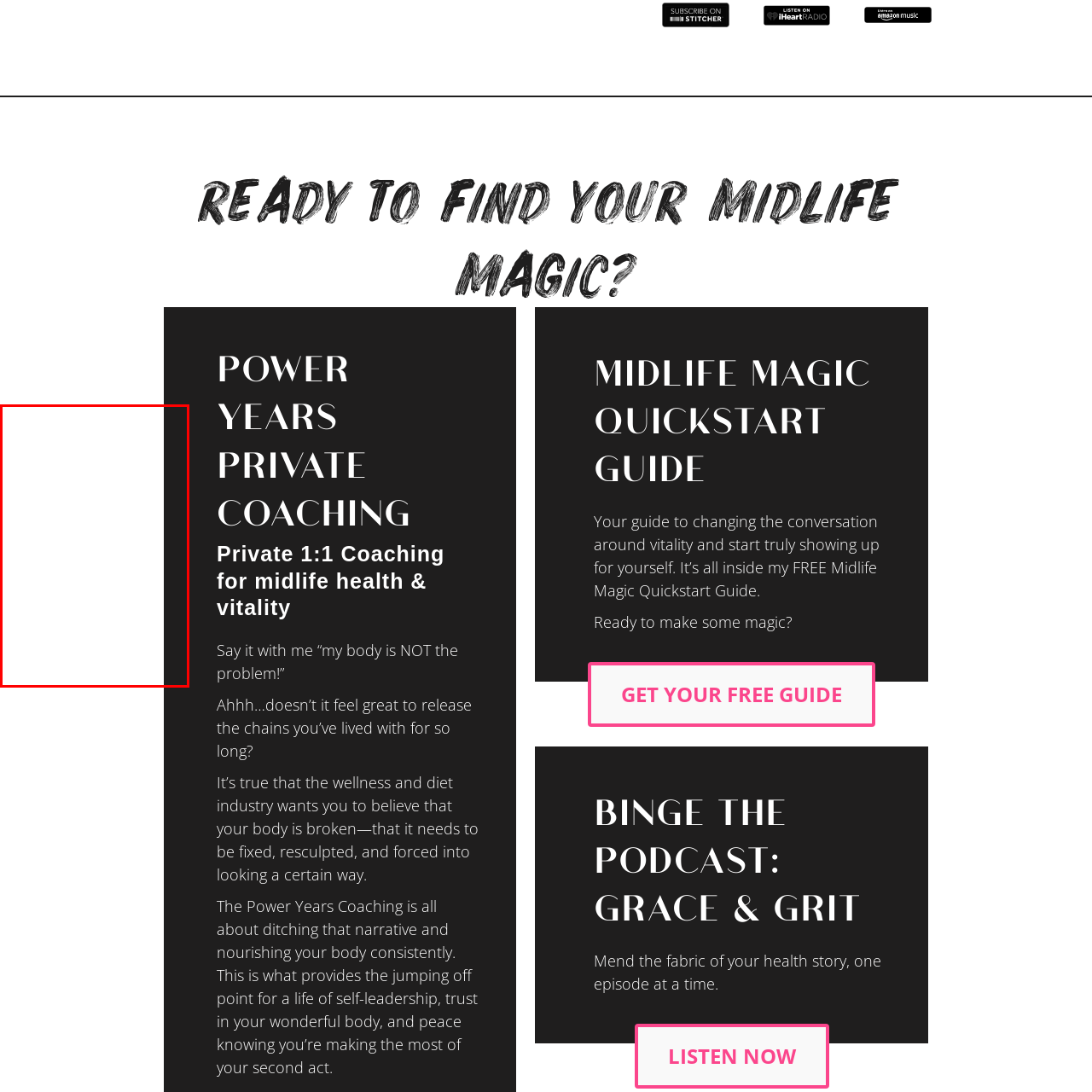Elaborate on the visual content inside the red-framed section with detailed information.

The image features Courtney Townley, a wellness coach from Grace and Grit, striking a playful pose. She is dressed in a black suit paired with a coral shirt, her hands lifted in an expressive manner while she looks over her shoulder with a cheerful demeanor. This dynamic composition conveys a sense of energy and enthusiasm, embodying the inspirational spirit of her coaching philosophy, which emphasizes empowerment and self-acceptance in midlife. The background context suggests a focus on personal growth and vitality, inviting viewers to engage with her coaching services and explore themes of self-love and transformation.